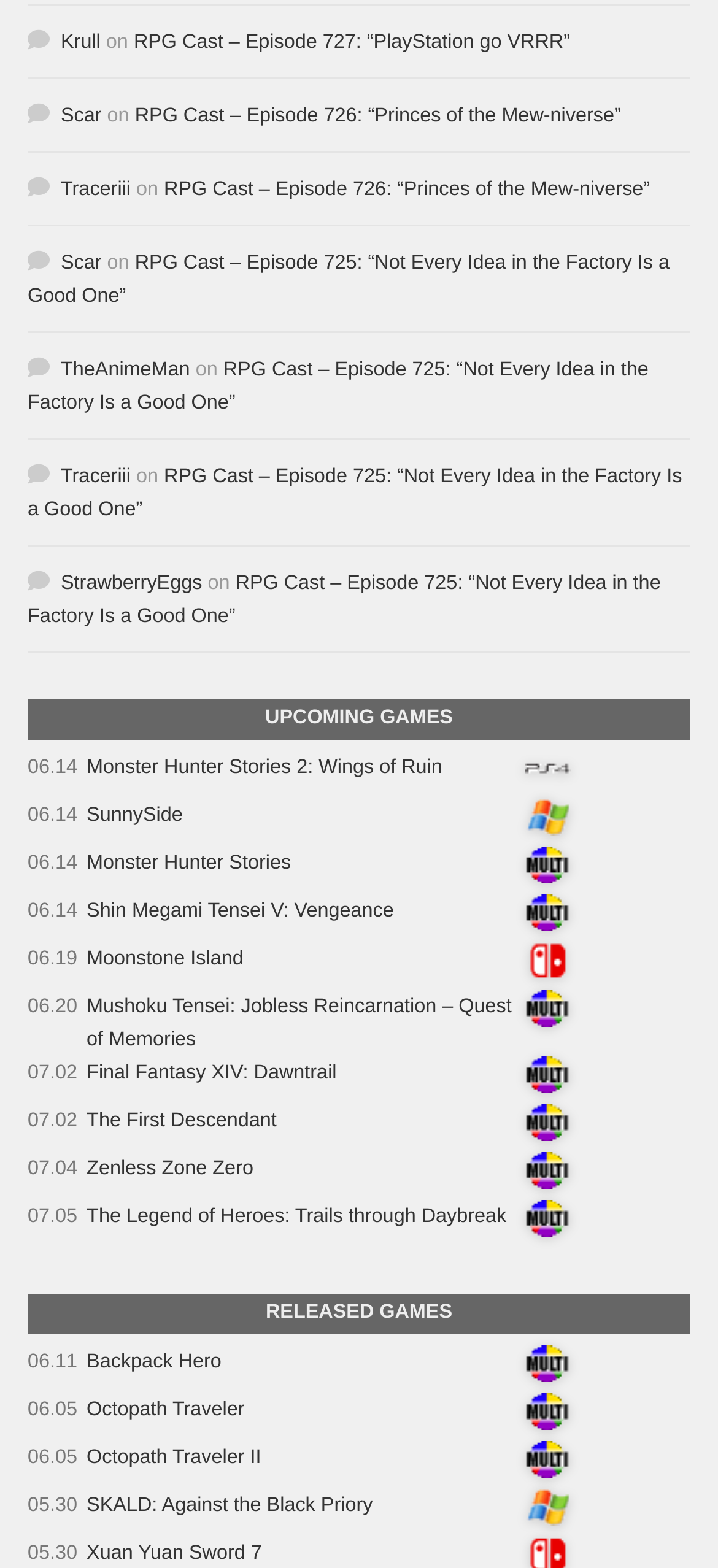How many released games are listed?
Using the visual information, answer the question in a single word or phrase.

5